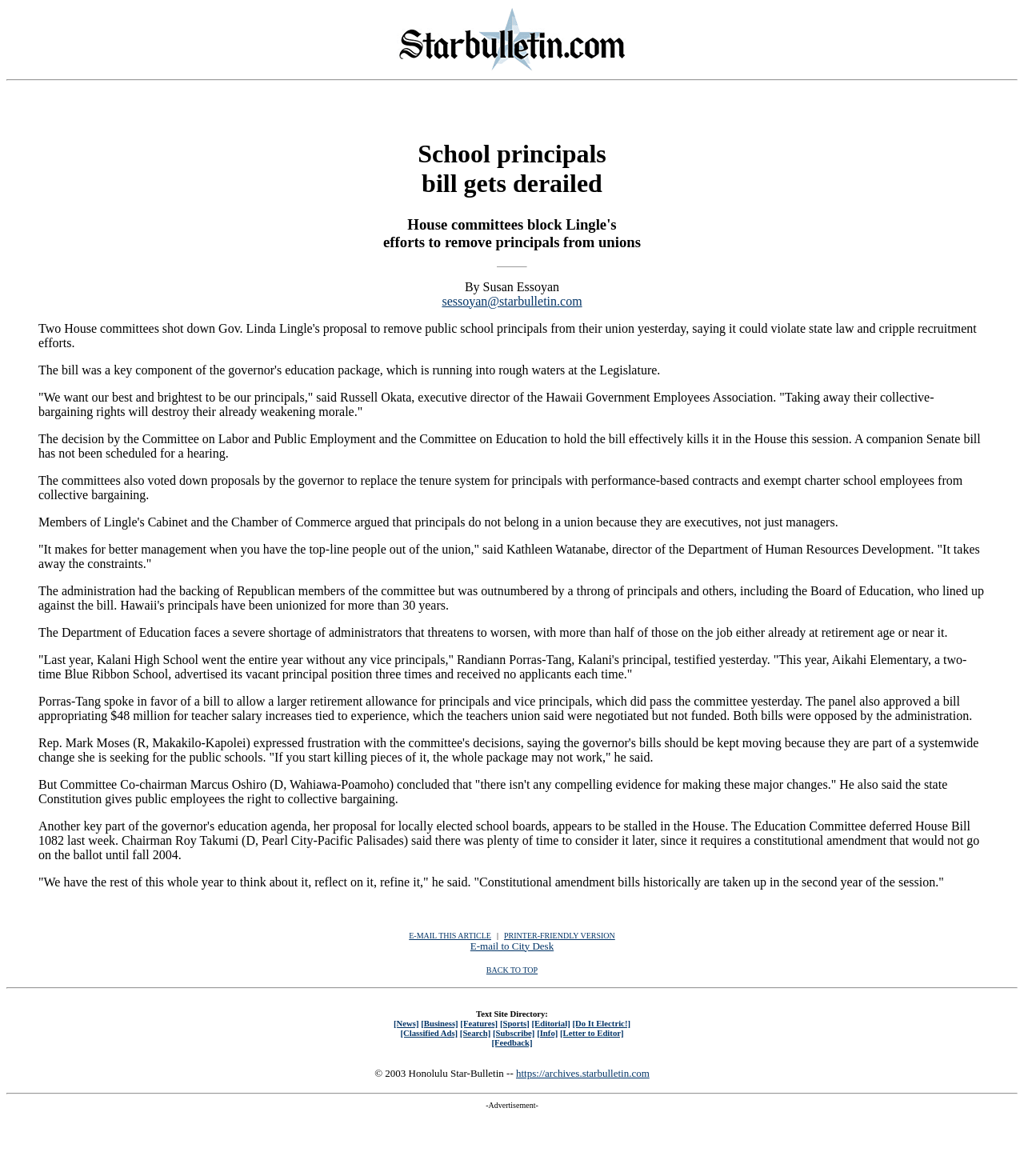Who is the executive director of the Hawaii Government Employees Association?
Look at the image and answer with only one word or phrase.

Russell Okata